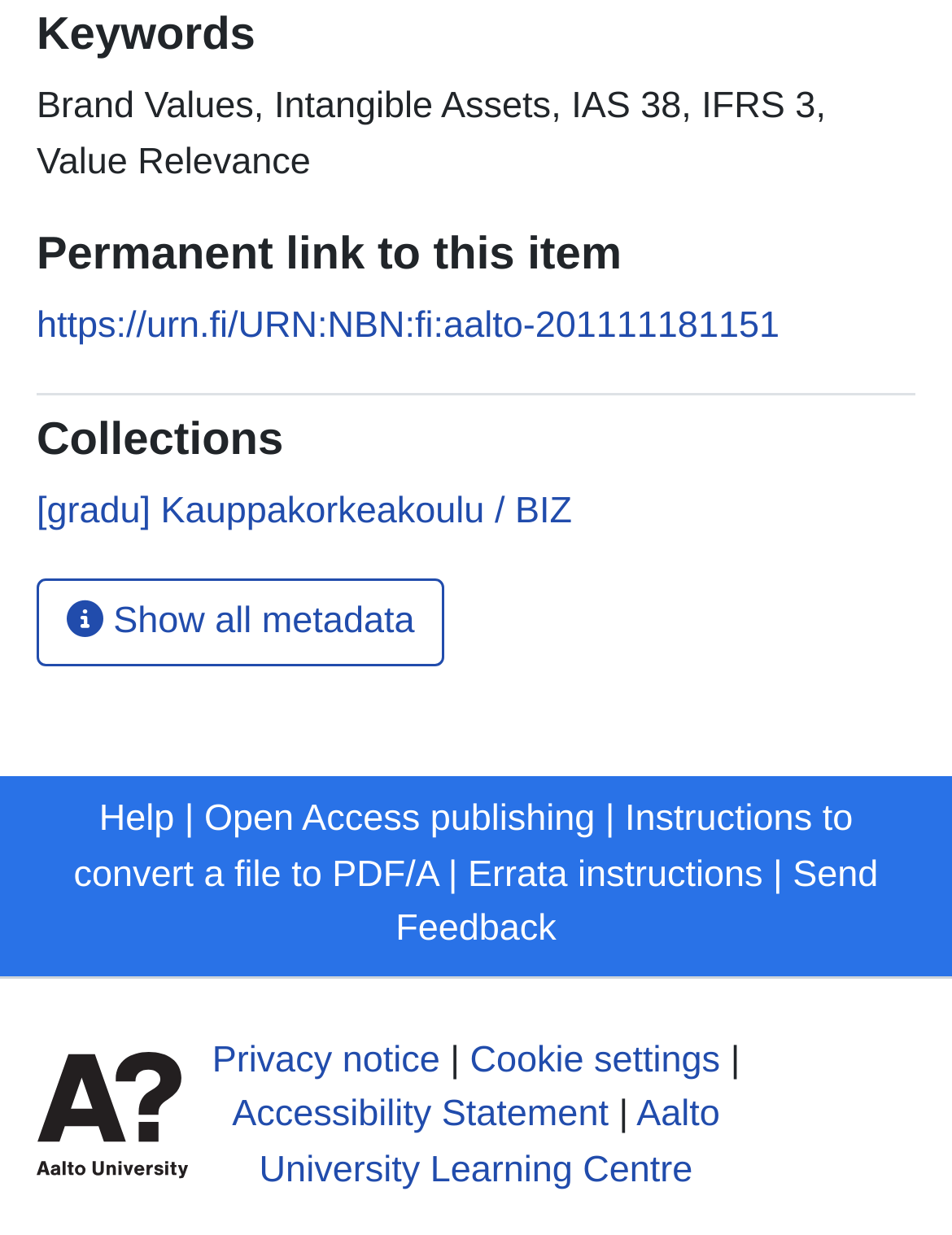What is the main topic of this webpage?
Refer to the screenshot and respond with a concise word or phrase.

Brand Values